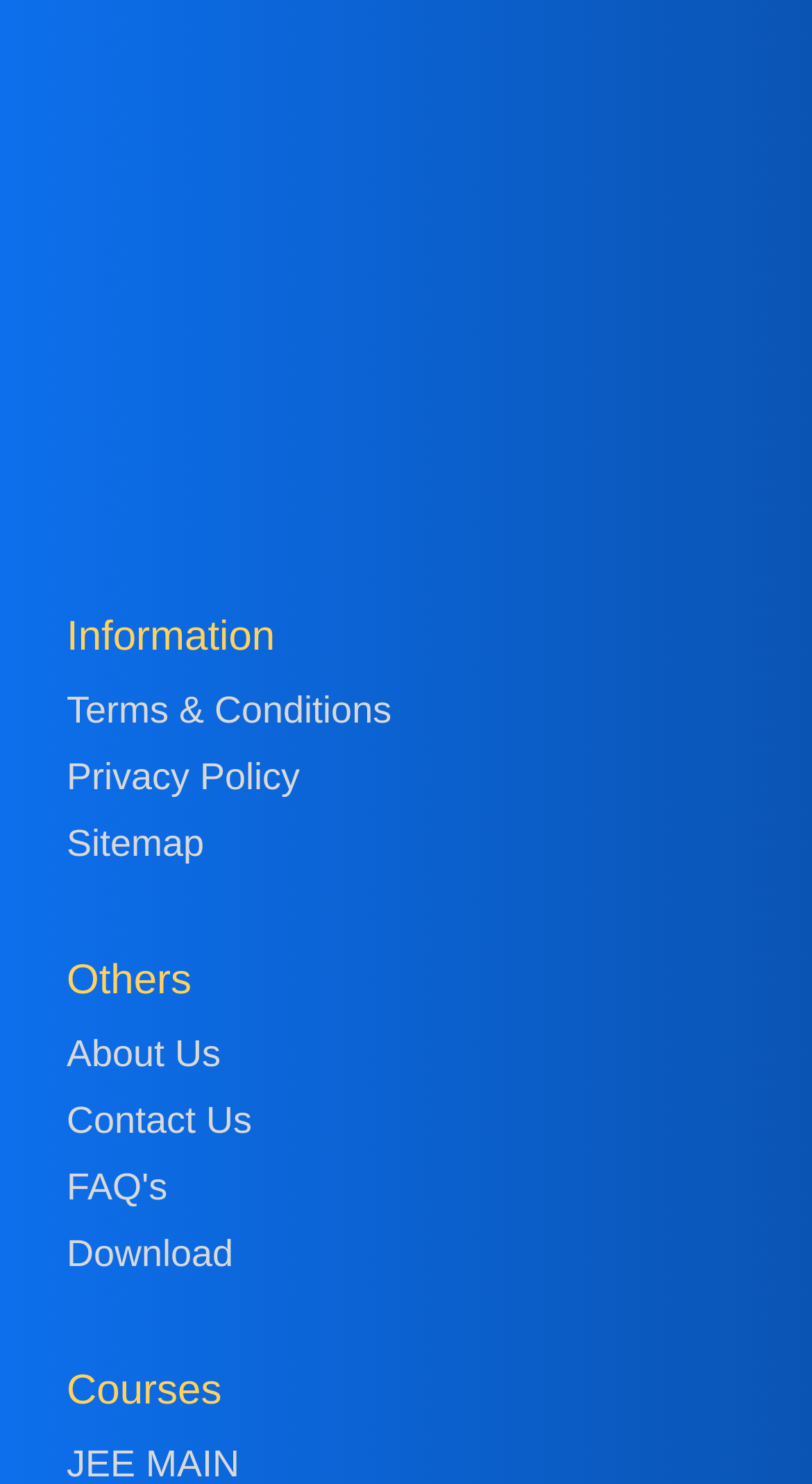How many social media links are present?
Provide a detailed answer to the question, using the image to inform your response.

There are four social media links present on the webpage, which are Facebook, Twitter, Instagram, and YouTube, located at the top right corner of the webpage.